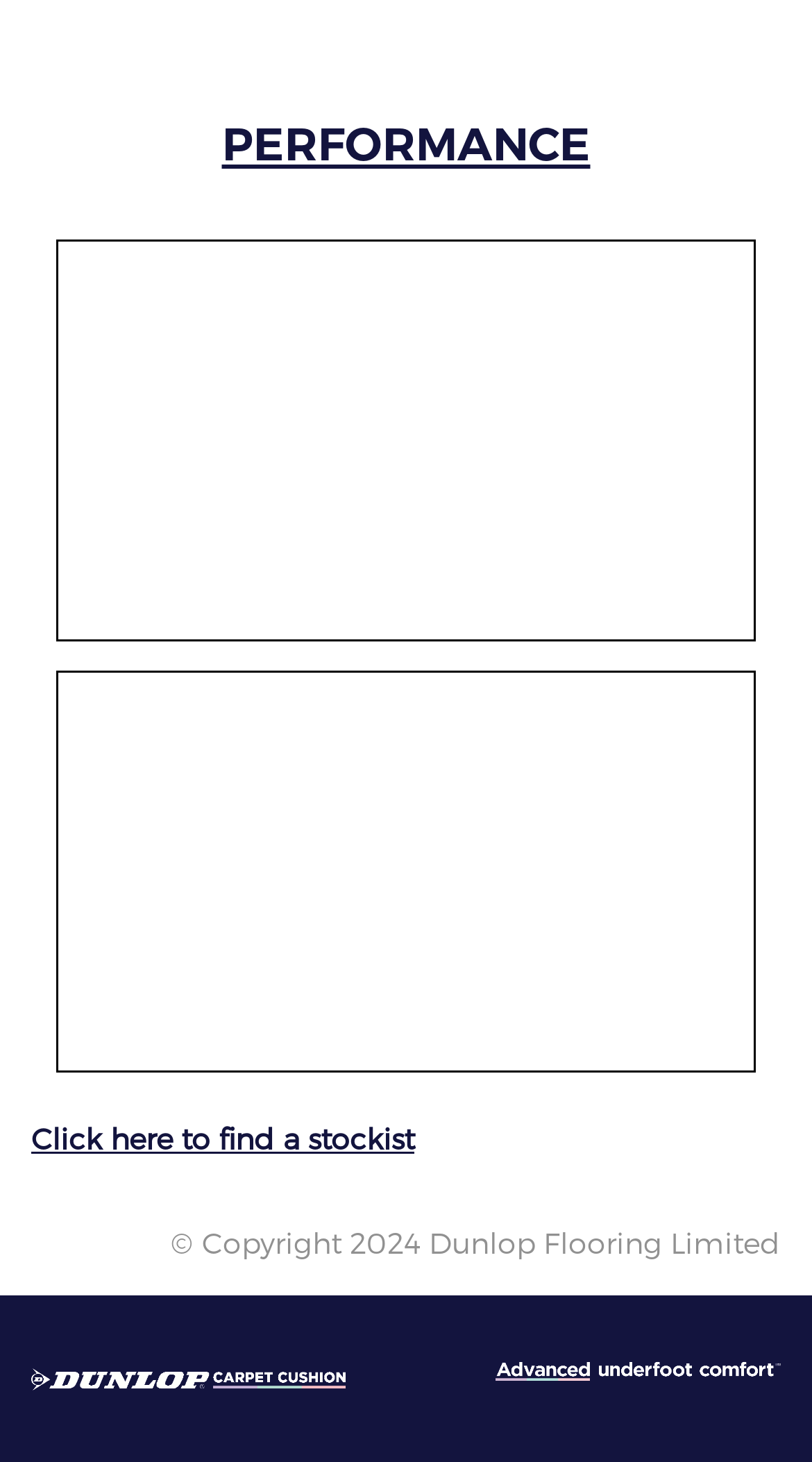Refer to the image and provide a thorough answer to this question:
What is the main category of the webpage?

The main category of the webpage is 'Performance' because the heading element with the text 'PERFORMANCE' is prominently displayed at the top of the page, indicating that the webpage is primarily focused on this topic.